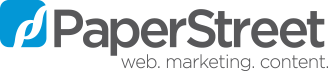Describe all elements and aspects of the image.

The image prominently features the logo of PaperStreet, a firm specializing in web design and marketing services tailored for law firms. The logo itself showcases a stylized blue and white graphic alongside the name "PaperStreet" in bold gray typeface. Beneath the name, the tagline "web. marketing. content." indicates the company's focus on delivering comprehensive digital solutions that encompass not only website design but also strategic marketing and content creation. This branding reflects PaperStreet's commitment to helping legal professionals establish a strong online presence.